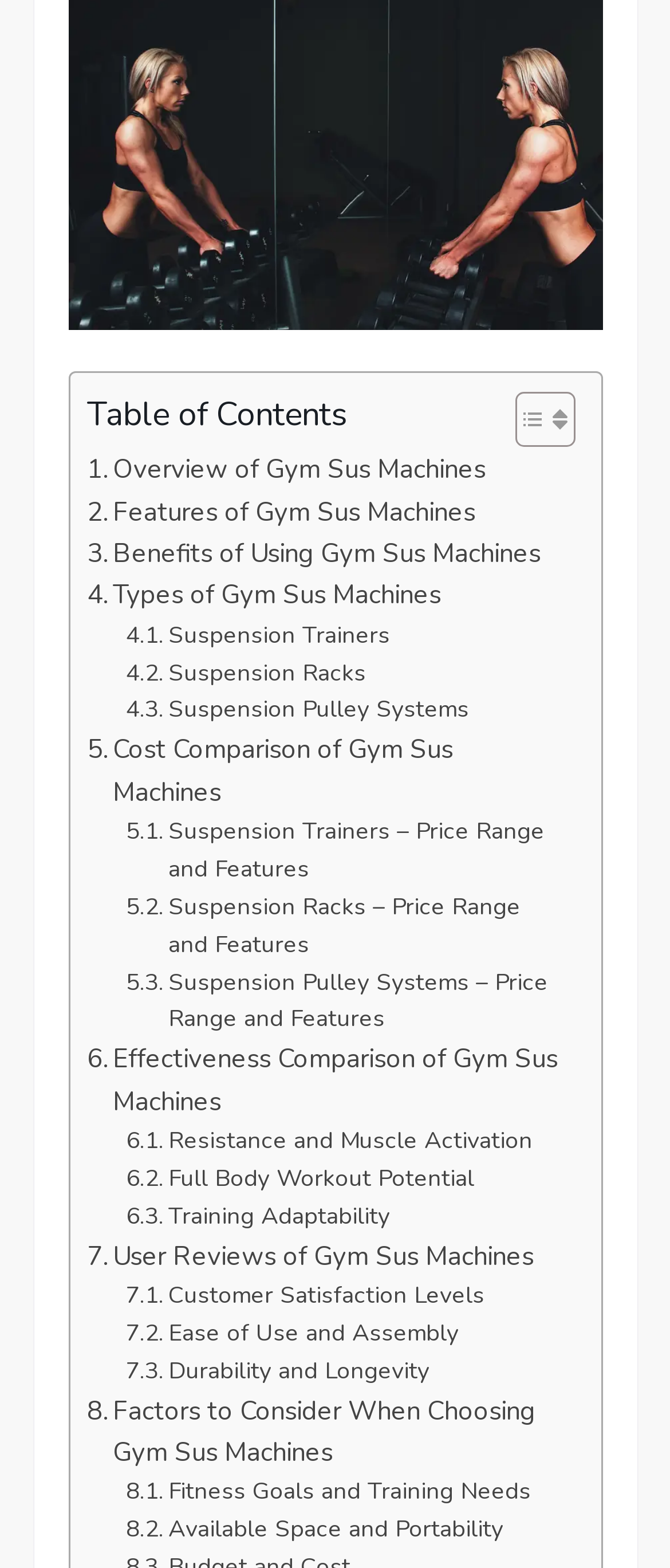What is the purpose of the 'Cost Comparison' section?
Please respond to the question with as much detail as possible.

The 'Cost Comparison' section is likely used to compare the prices of different Gym Sus Machines, providing users with information to make informed purchasing decisions.